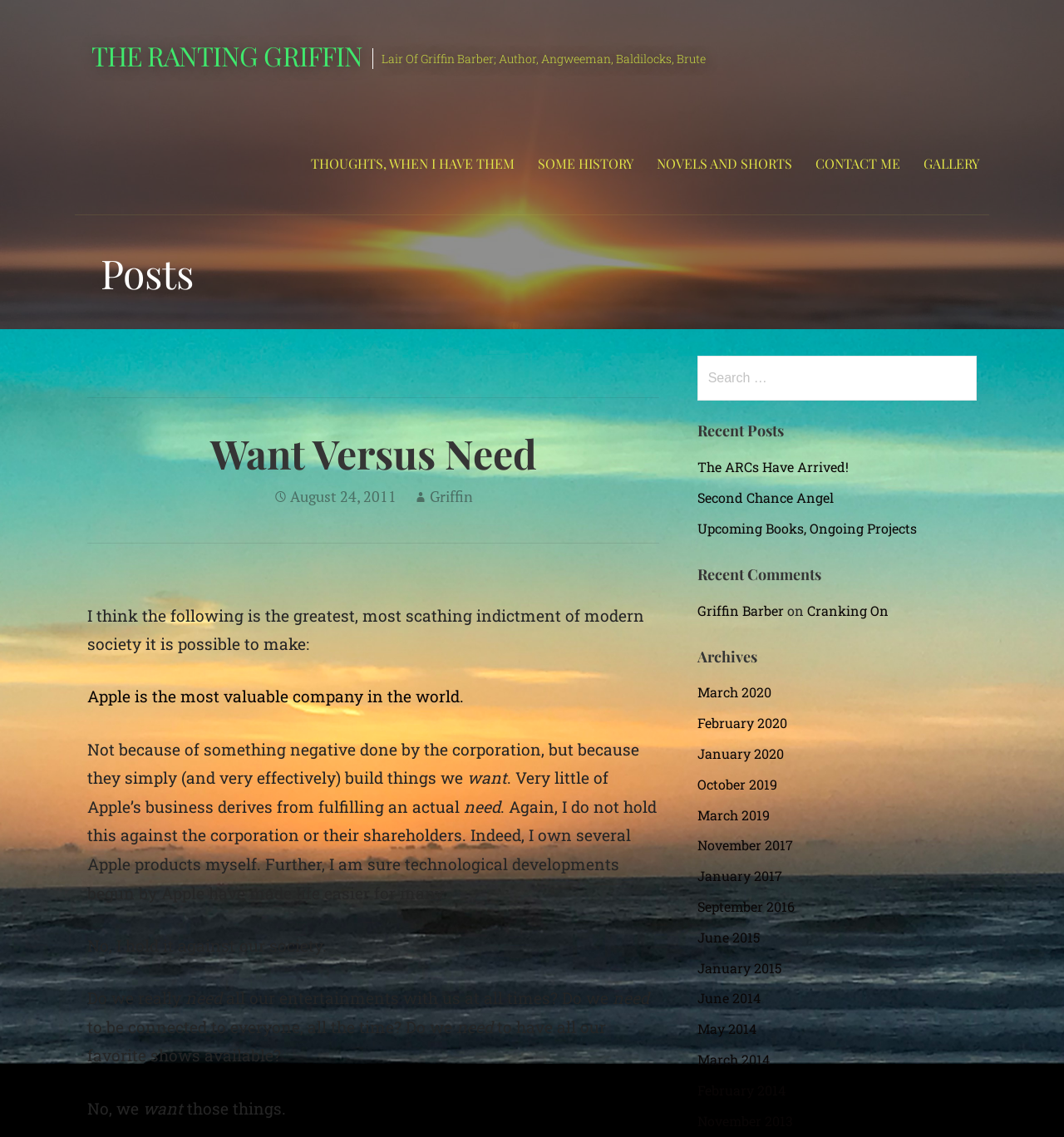What is the date of the post?
Please provide a comprehensive answer based on the visual information in the image.

I found the date of the post by looking at the text 'August 24, 2011' which is located under the title of the post, indicating that it is the date of the post.